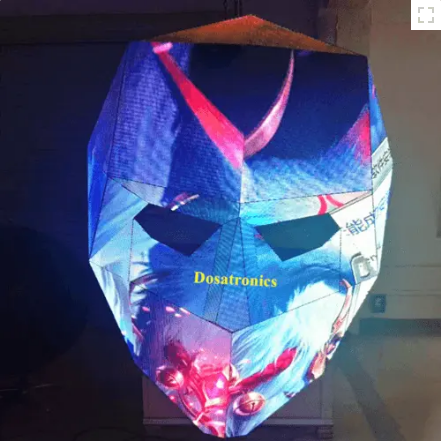From the details in the image, provide a thorough response to the question: What is the purpose of the LED mask?

The caption explains that the mask not only serves as a visual spectacle but also exemplifies the creative potential of indoor videowalls, drawing attention and engagement in various indoor settings, implying that its primary purpose is to be a visual spectacle.